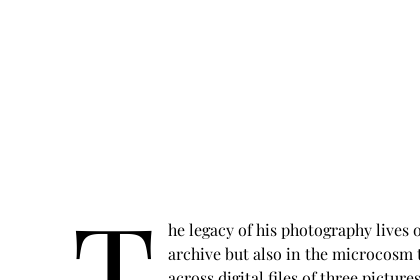What is the subject of Bill Hinson's photography work?
Please provide a single word or phrase as your answer based on the screenshot.

Farmers' lives